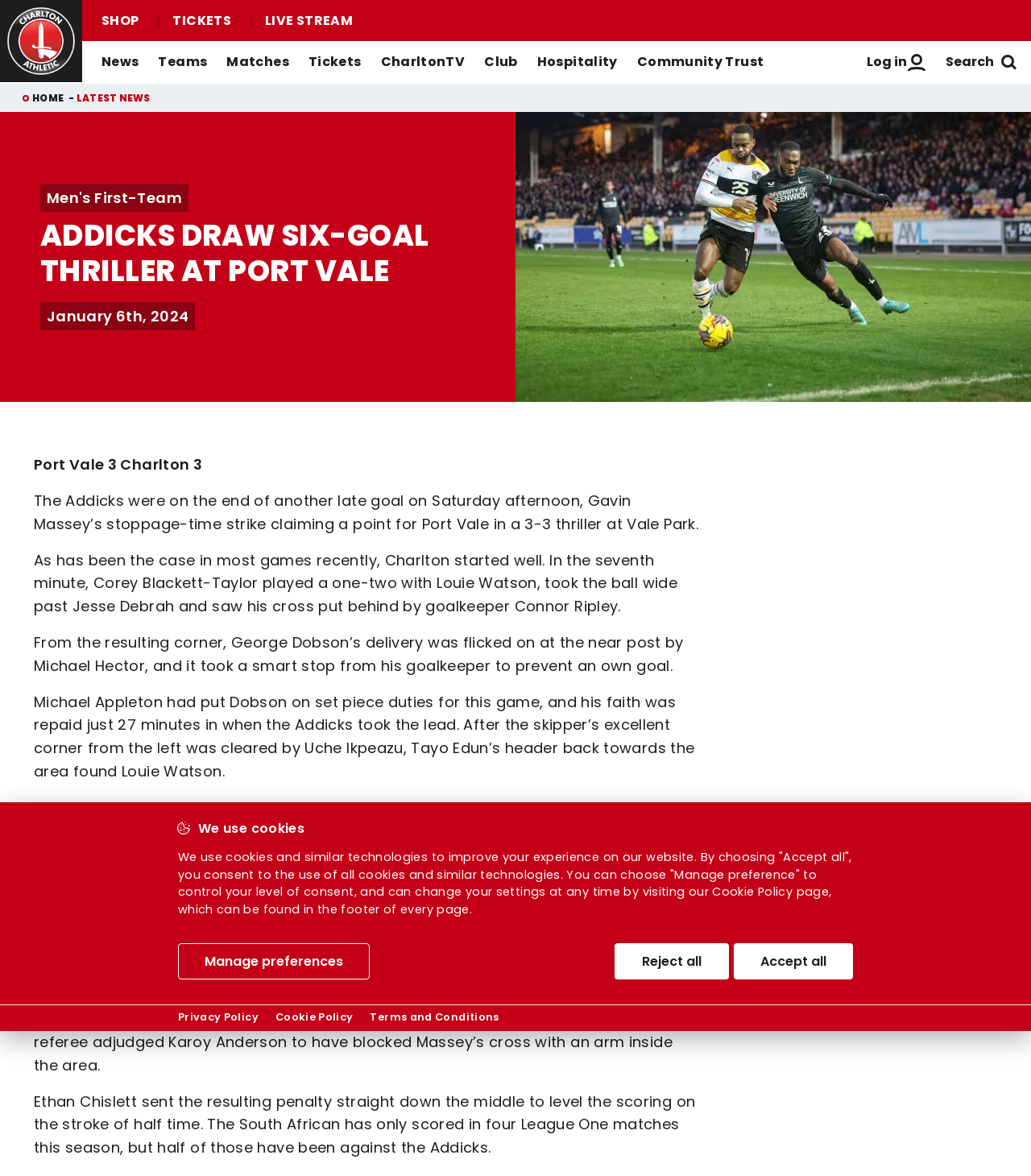Respond to the following question using a concise word or phrase: 
What is the purpose of the 'Tickets' section?

To purchase match tickets